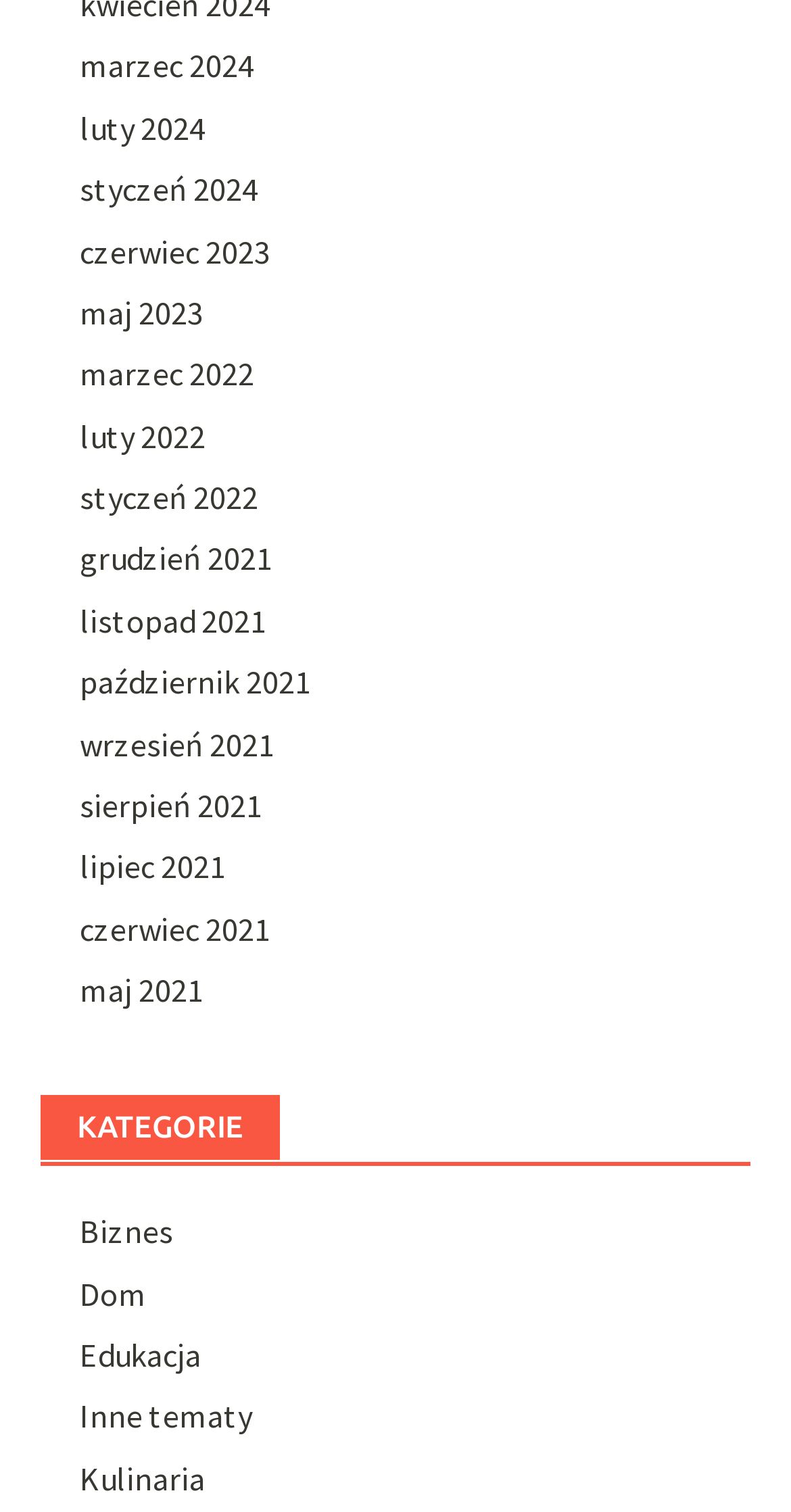What is the last category listed?
Please respond to the question thoroughly and include all relevant details.

I looked at the link elements below the 'KATEGORIE' heading and found that the last category listed is 'Kulinaria'.